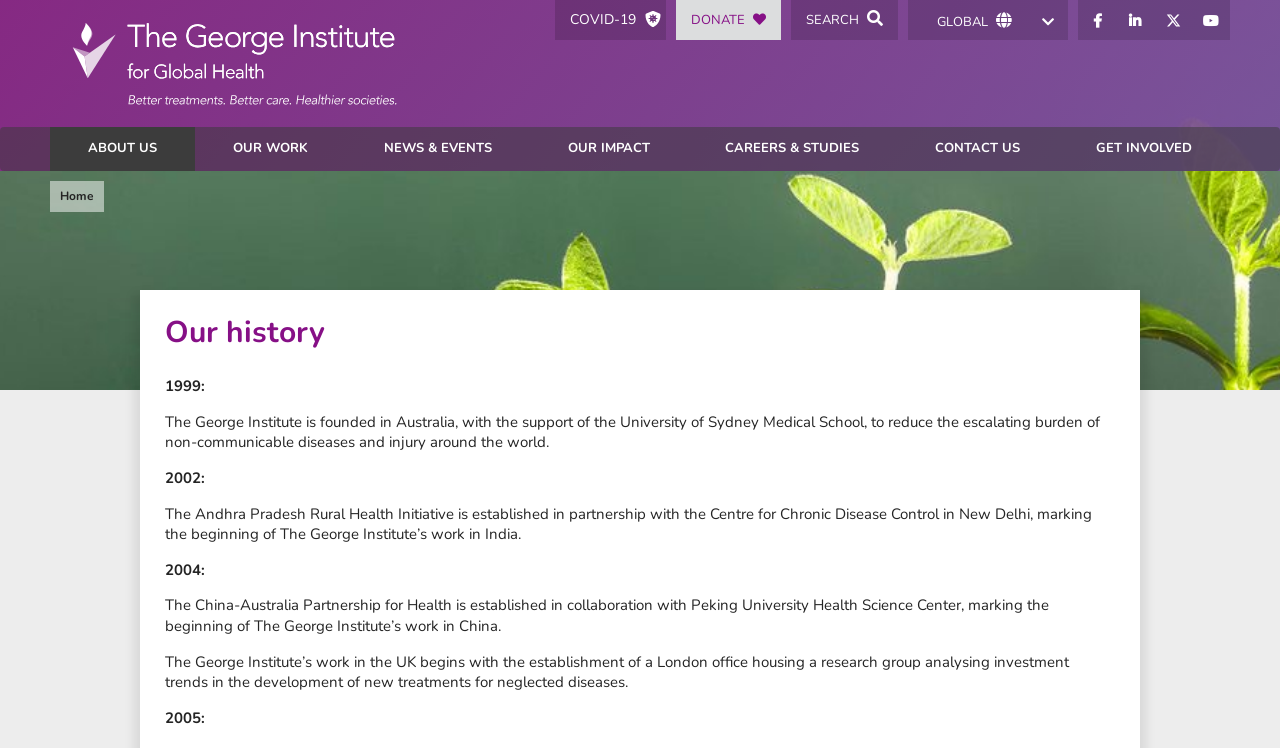Find the bounding box of the element with the following description: "2005:". The coordinates must be four float numbers between 0 and 1, formatted as [left, top, right, bottom].

[0.129, 0.946, 0.16, 0.973]